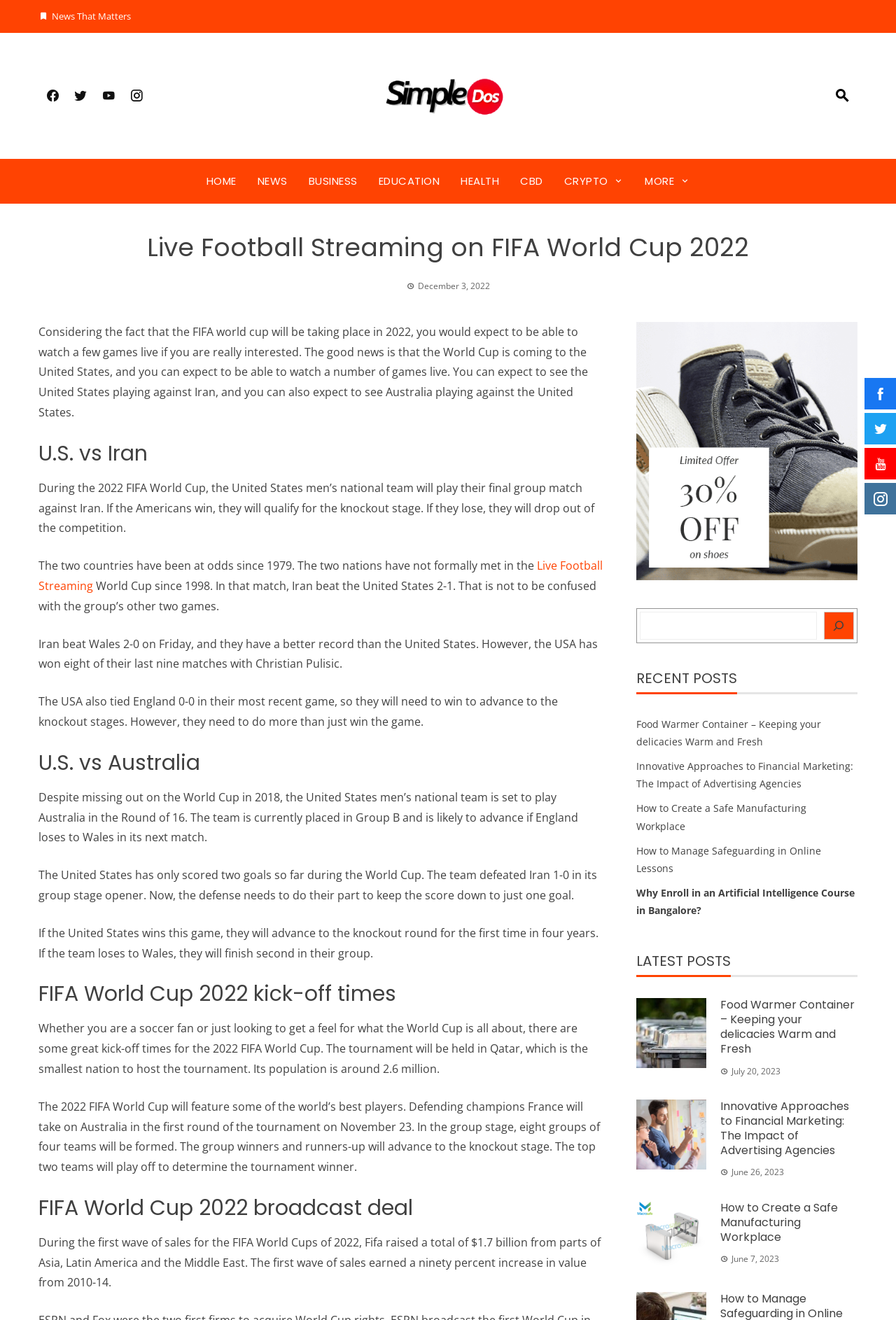Please identify the coordinates of the bounding box that should be clicked to fulfill this instruction: "Search for something".

[0.714, 0.463, 0.911, 0.484]